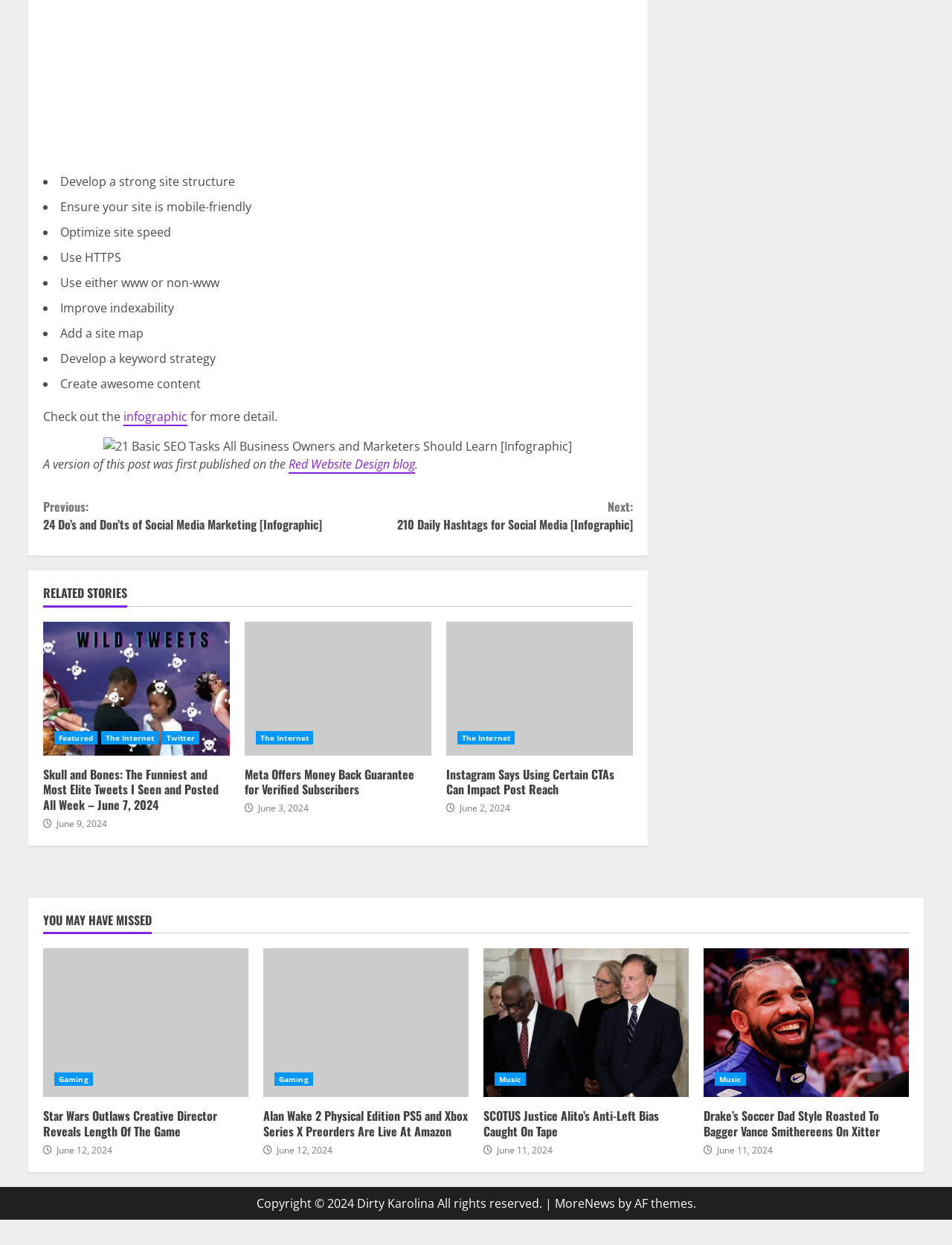Locate the UI element described as follows: "aria-label="Advertisement" name="aswift_1" title="Advertisement"". Return the bounding box coordinates as four float numbers between 0 and 1 in the order [left, top, right, bottom].

[0.045, 0.012, 0.665, 0.131]